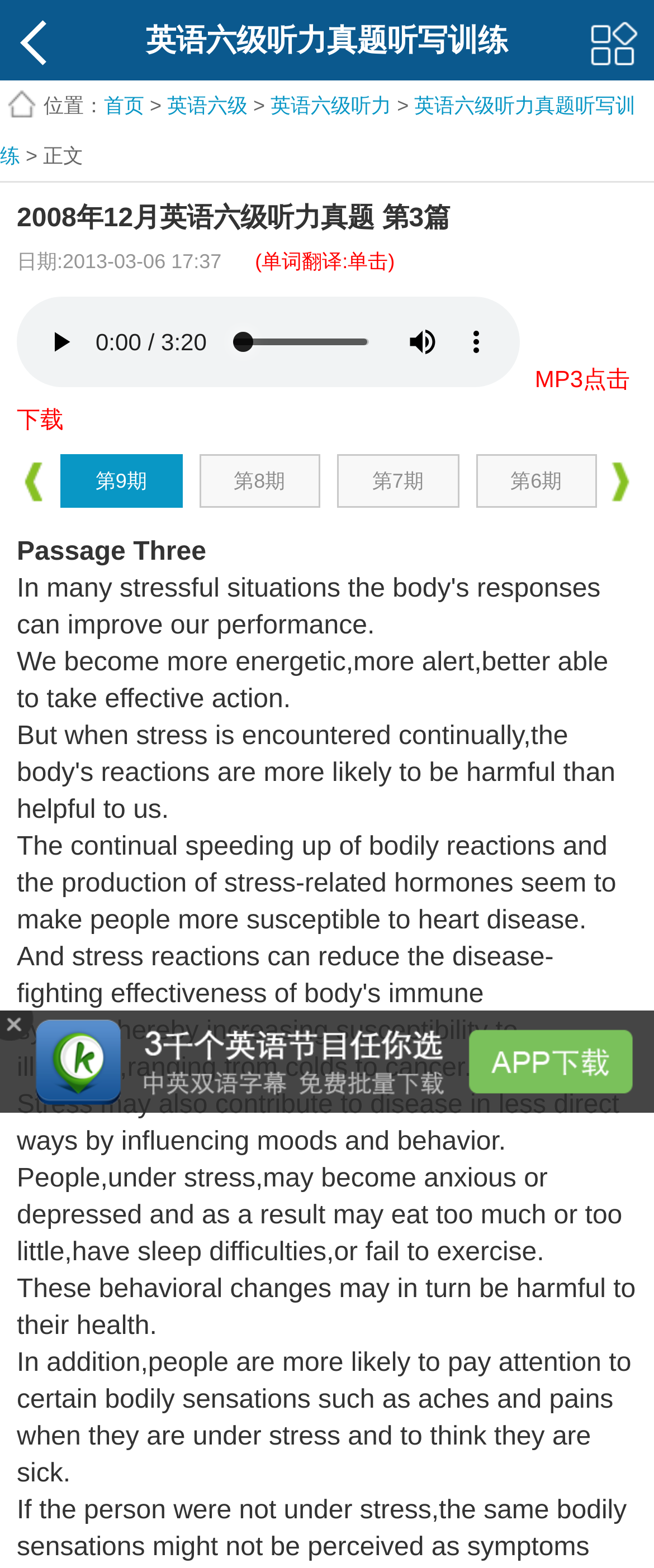Locate the bounding box of the UI element defined by this description: "Max-Planck-Gesellschaft". The coordinates should be given as four float numbers between 0 and 1, formatted as [left, top, right, bottom].

None